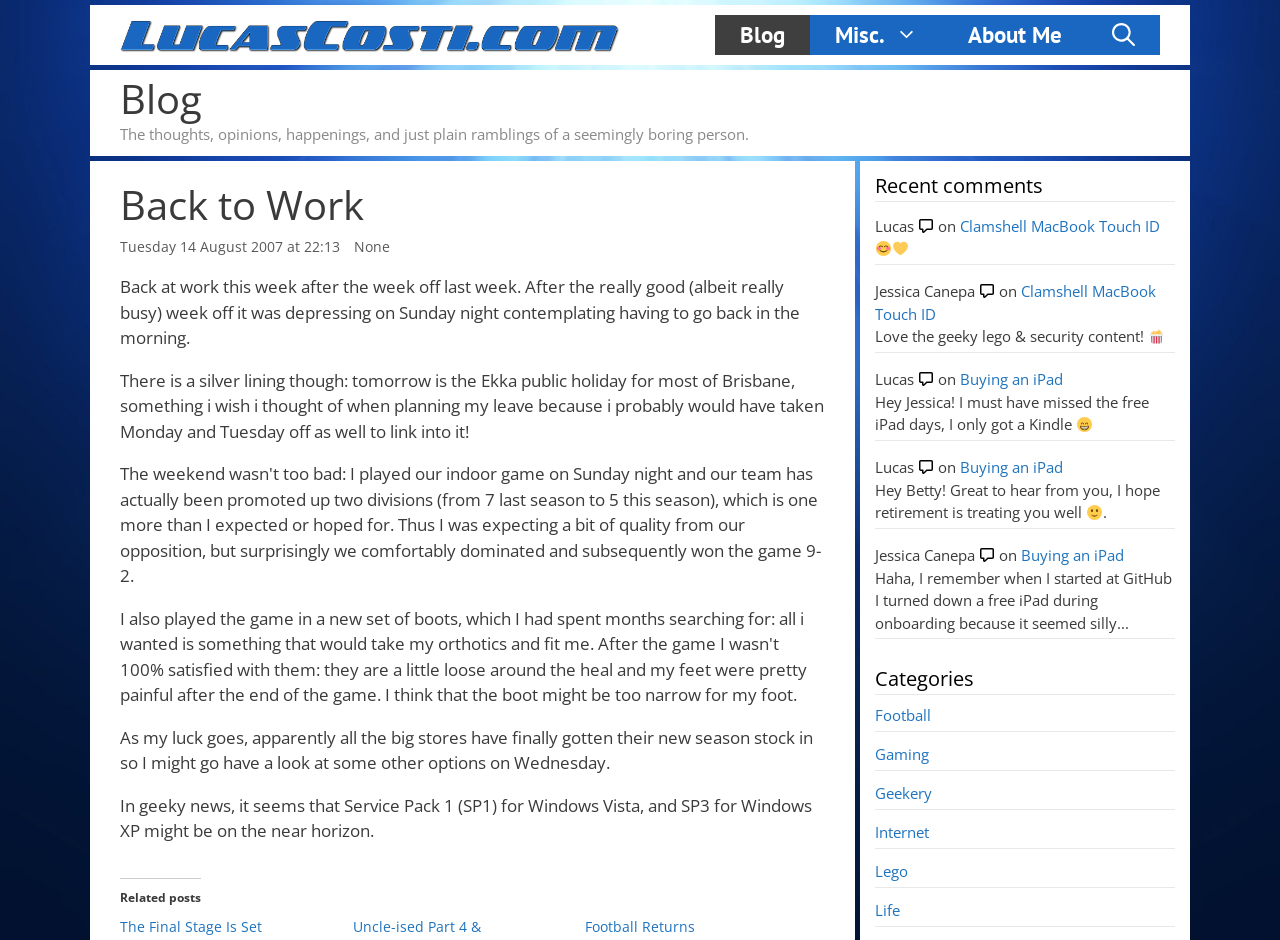Using floating point numbers between 0 and 1, provide the bounding box coordinates in the format (top-left x, top-left y, bottom-right x, bottom-right y). Locate the UI element described here: Football Returns

[0.457, 0.976, 0.543, 0.996]